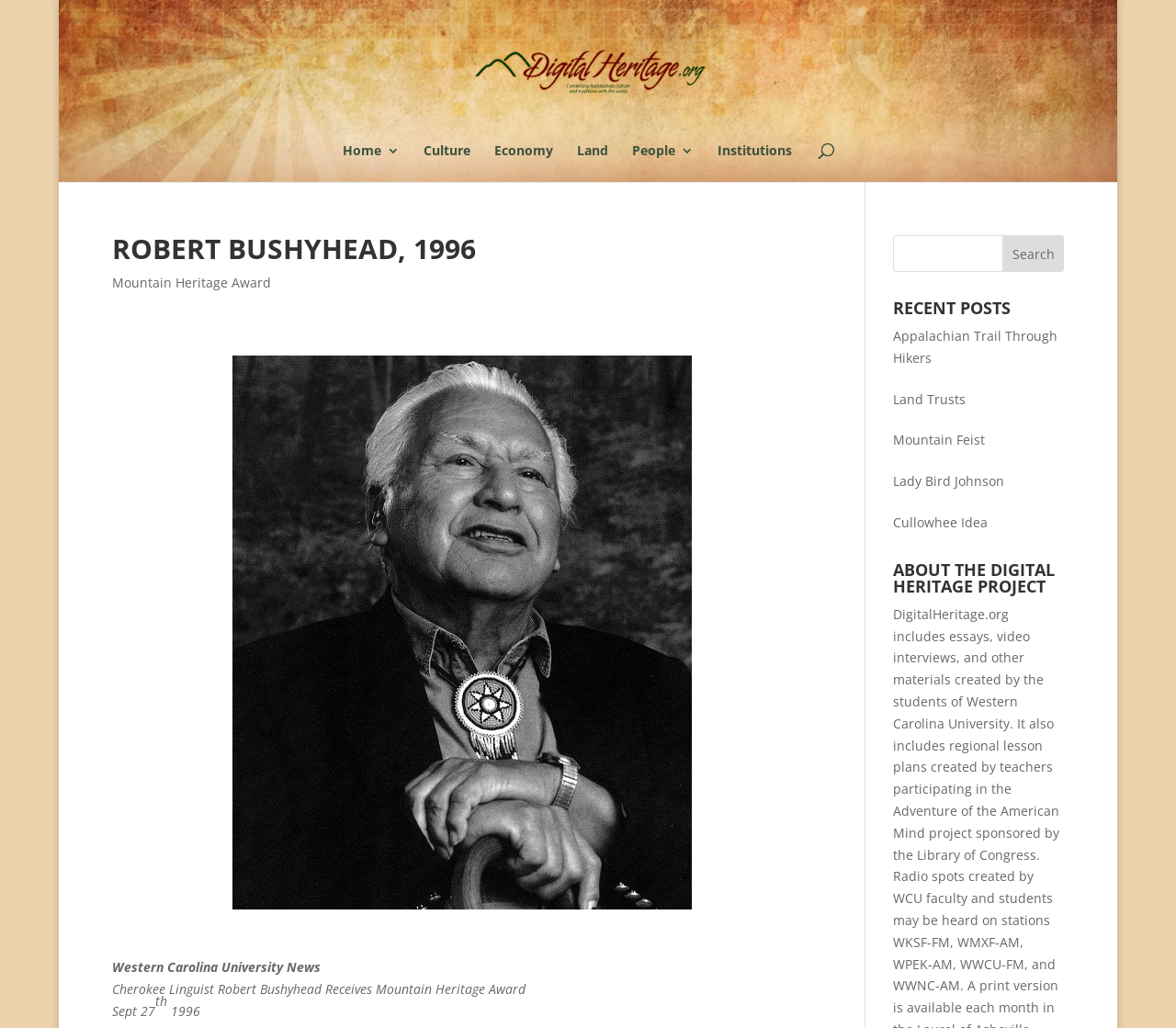Please examine the image and answer the question with a detailed explanation:
What is the year mentioned in the text?

I found the year '1996' mentioned in the text 'Cherokee Linguist Robert Bushyhead Receives Mountain Heritage Award' which is located below the heading 'ROBERT BUSHYHEAD, 1996'.